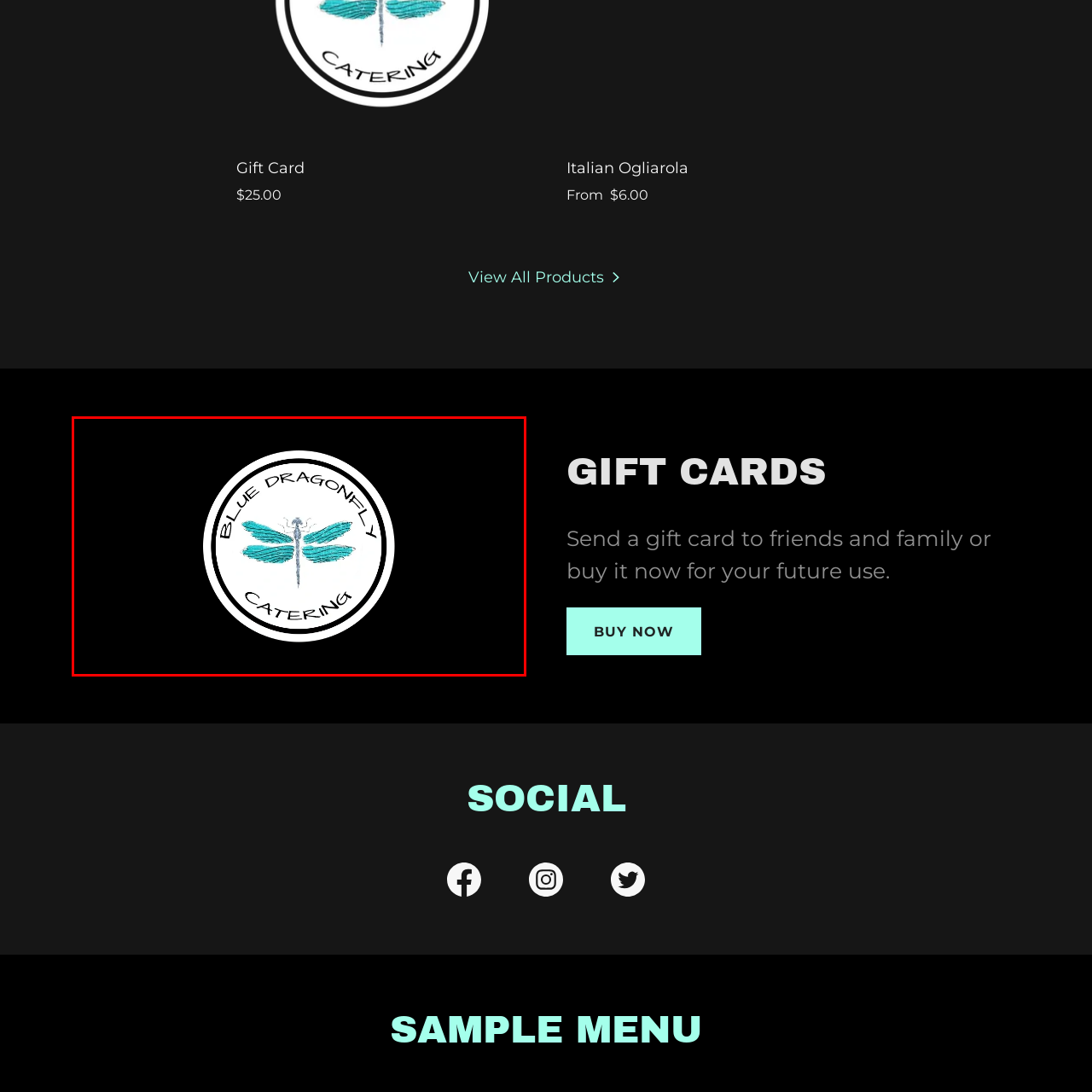What is the background color of the logo?
Look at the section marked by the red bounding box and provide a single word or phrase as your answer.

White